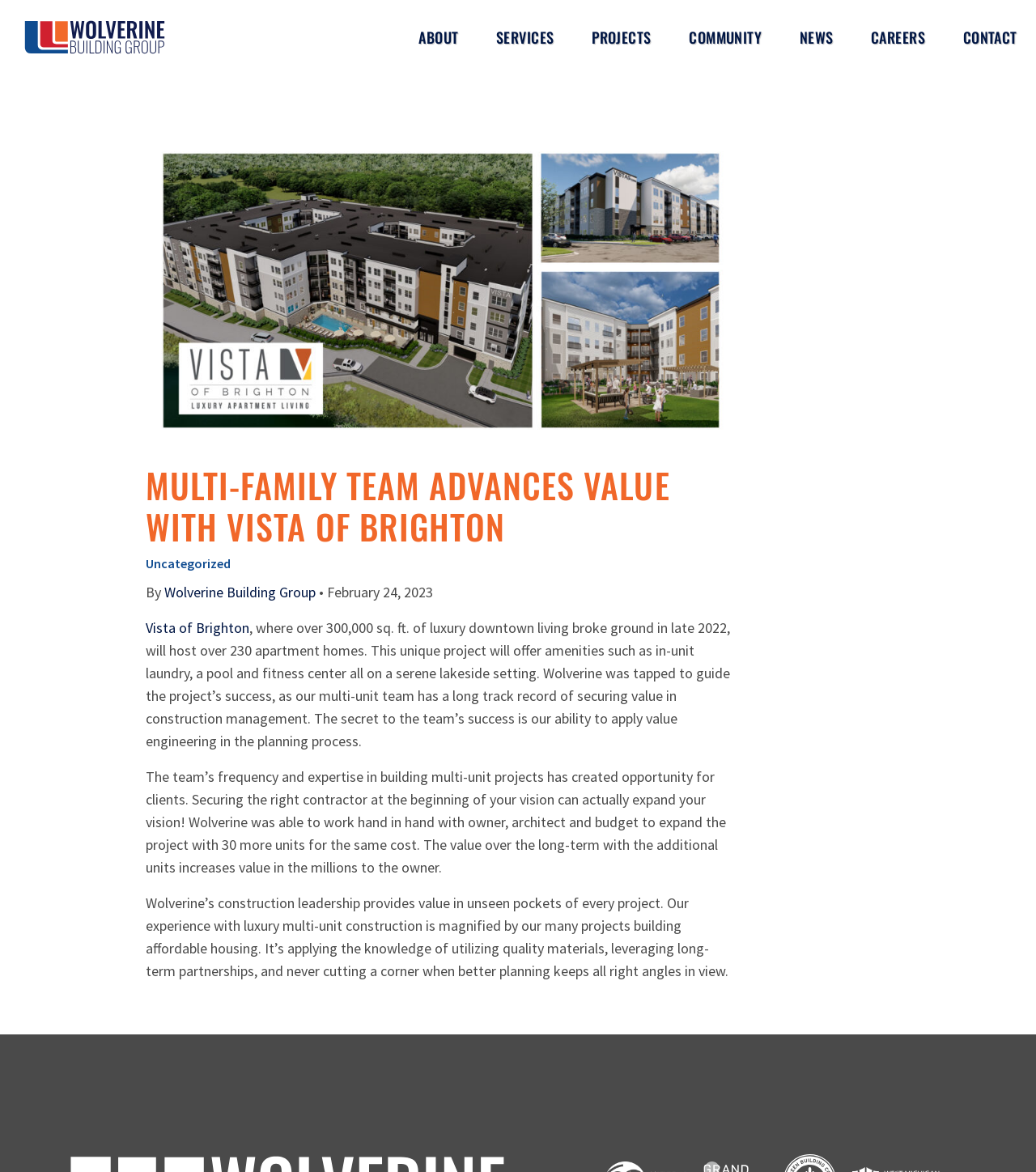Highlight the bounding box coordinates of the element that should be clicked to carry out the following instruction: "Click on ABOUT". The coordinates must be given as four float numbers ranging from 0 to 1, i.e., [left, top, right, bottom].

[0.386, 0.017, 0.461, 0.047]